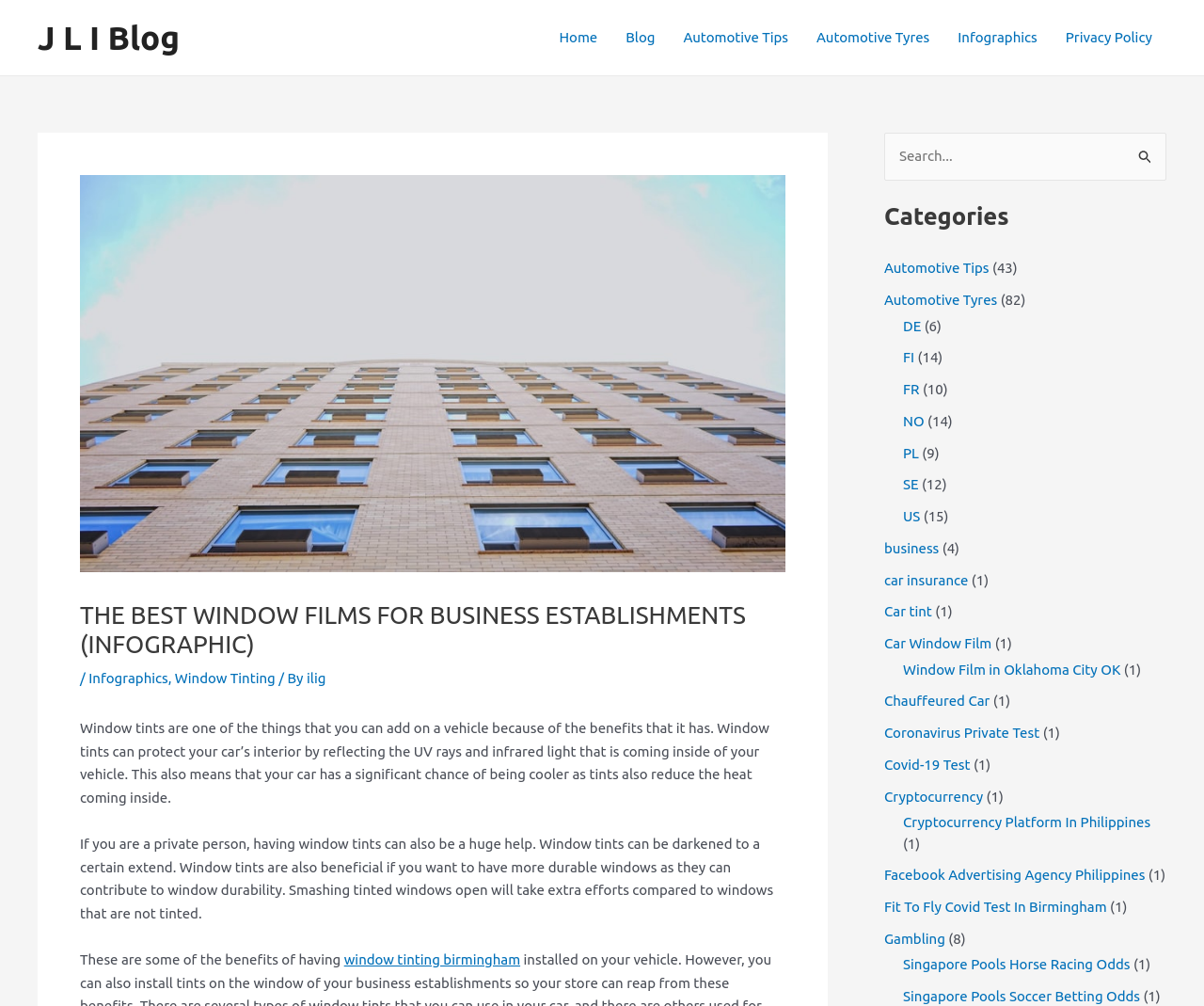Bounding box coordinates must be specified in the format (top-left x, top-left y, bottom-right x, bottom-right y). All values should be floating point numbers between 0 and 1. What are the bounding box coordinates of the UI element described as: Singapore Pools Soccer Betting Odds

[0.75, 0.982, 0.947, 0.998]